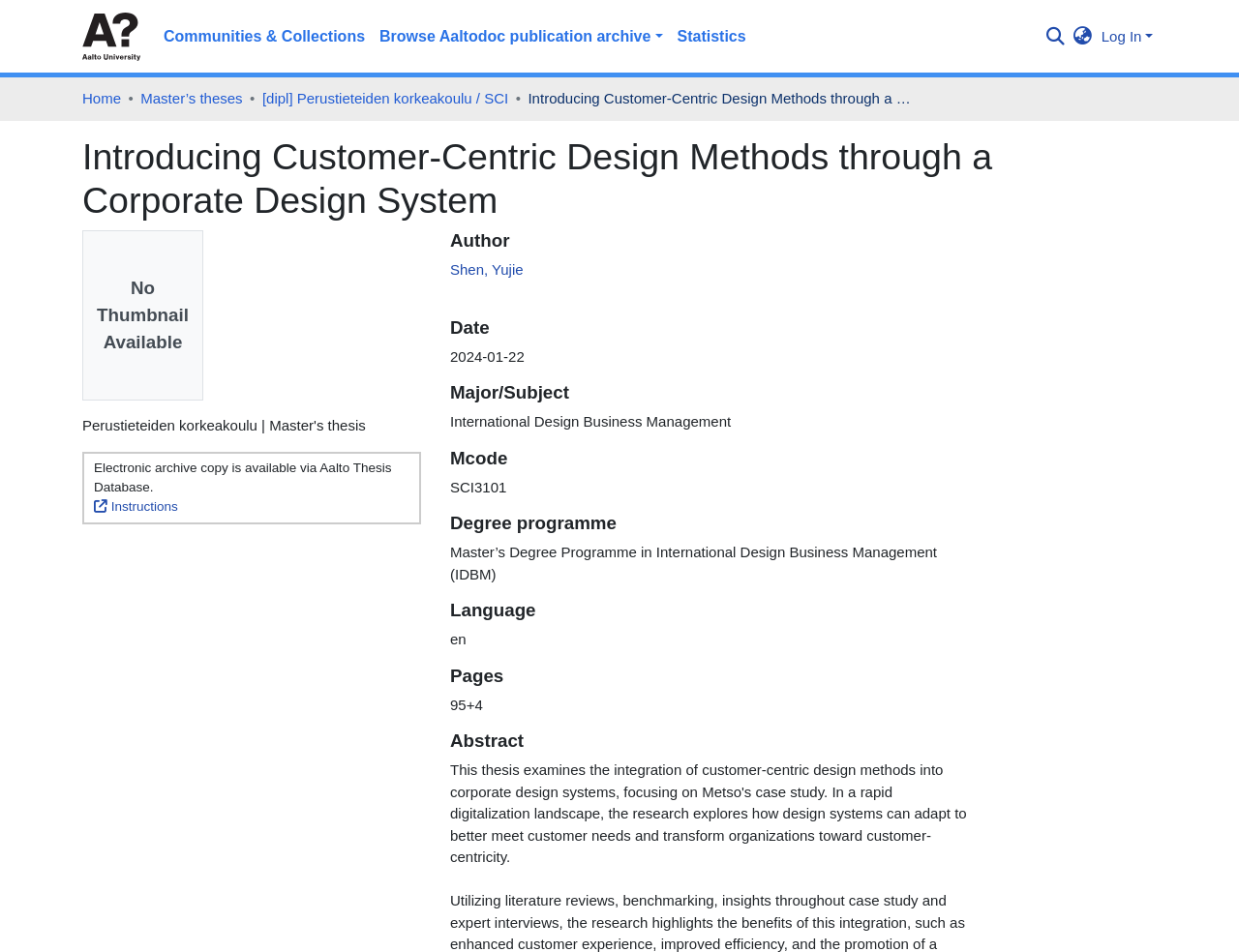Locate the bounding box of the UI element with the following description: "Communities & Collections".

[0.126, 0.019, 0.3, 0.058]